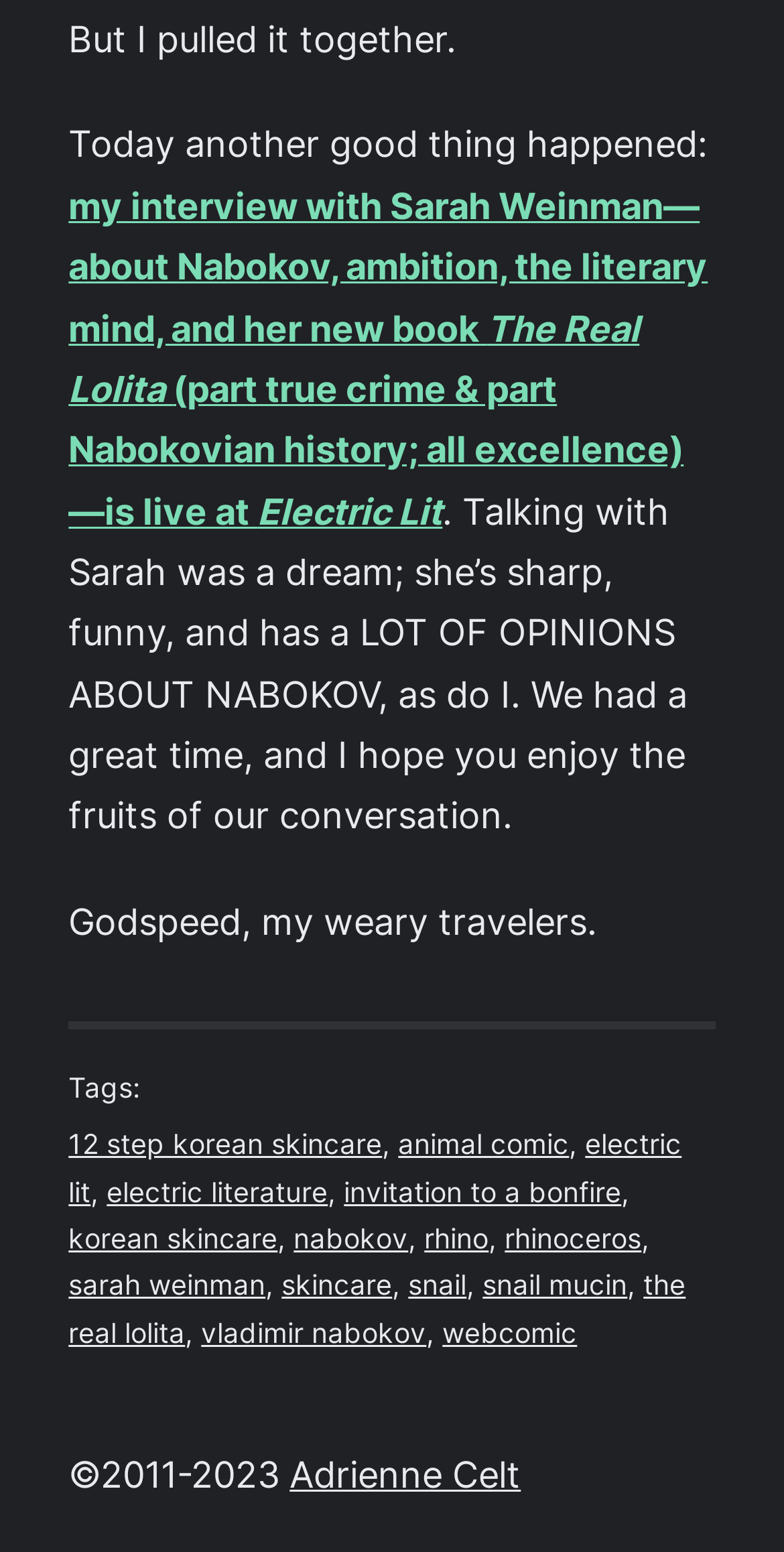What is the author's name mentioned in the webpage?
Provide a detailed answer to the question using information from the image.

The webpage mentions the author's name 'Adrienne Celt' at the bottom of the page, which is obtained from the link text '©2011-2023' followed by the author's name.